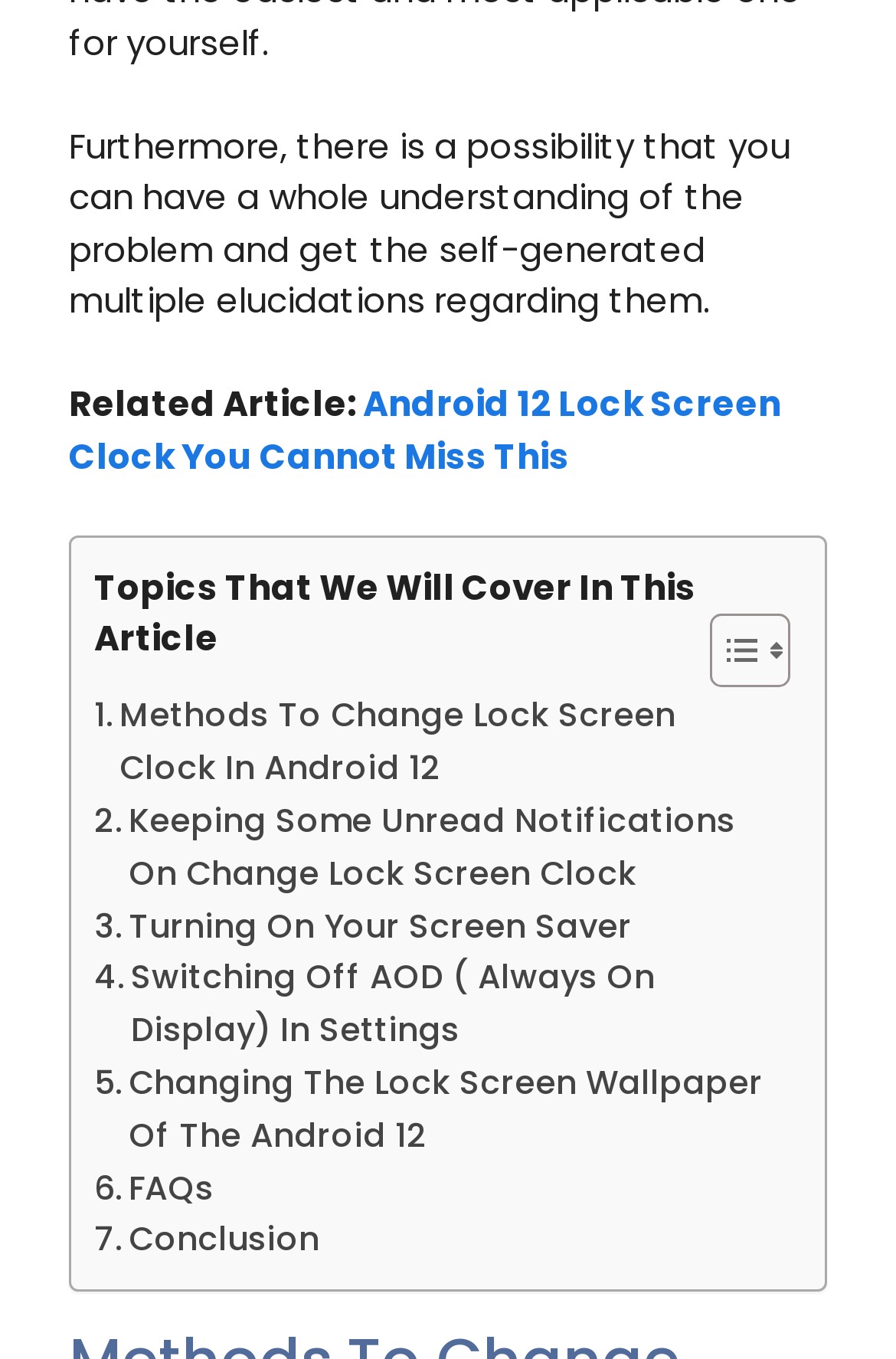Please provide a brief answer to the following inquiry using a single word or phrase:
What is the topic of the related article?

Android 12 Lock Screen Clock